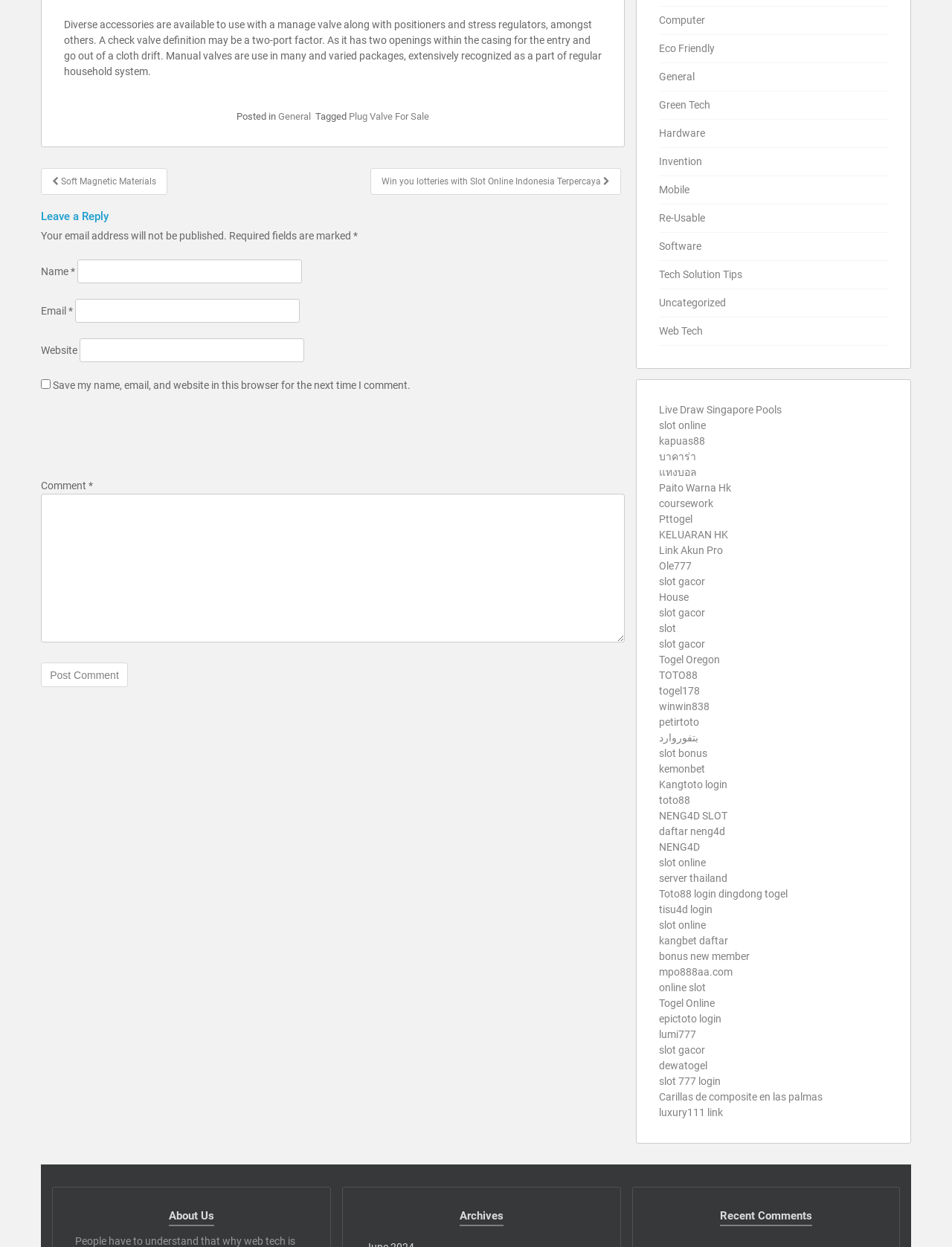Identify the bounding box coordinates of the element to click to follow this instruction: 'Click on the 'Plug Valve For Sale' link'. Ensure the coordinates are four float values between 0 and 1, provided as [left, top, right, bottom].

[0.366, 0.089, 0.451, 0.098]